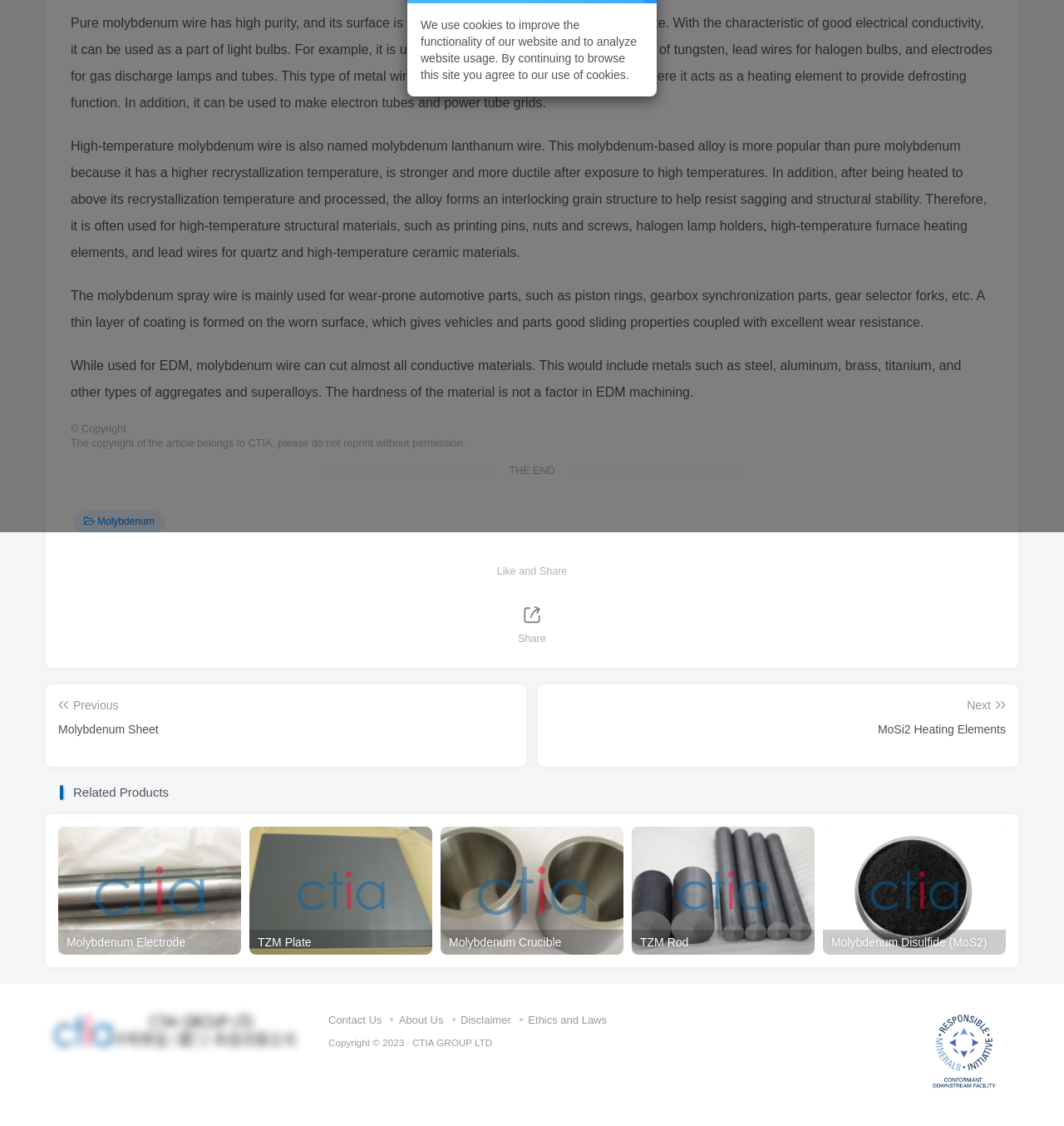Identify the bounding box coordinates of the HTML element based on this description: "Molybdenum ElectrodeMolybdenum Electrode2年前 44".

[0.055, 0.734, 0.227, 0.848]